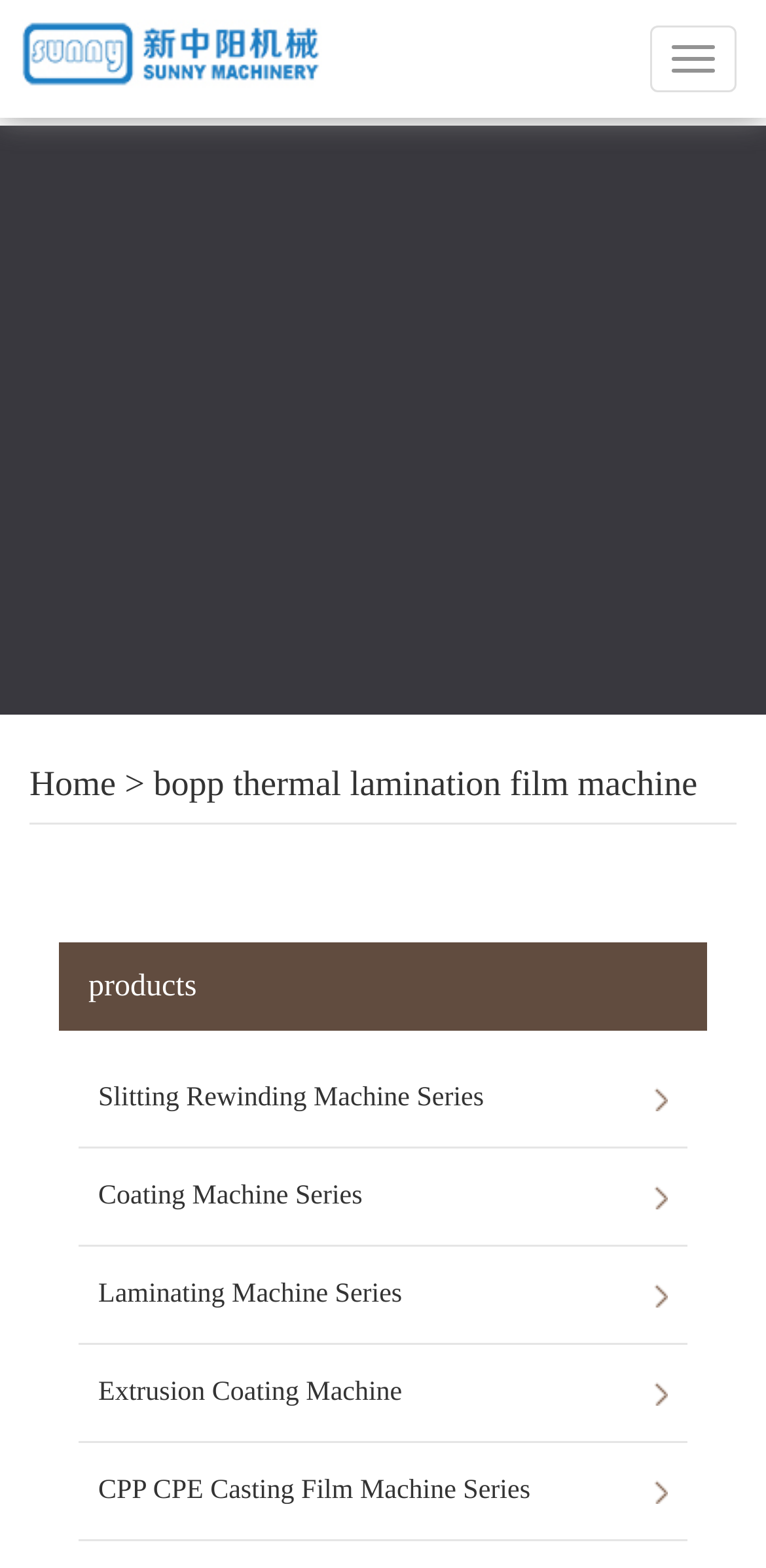Provide the bounding box coordinates for the UI element that is described as: "alt="SUNNY MACHINERY"".

[0.026, 0.013, 0.487, 0.073]